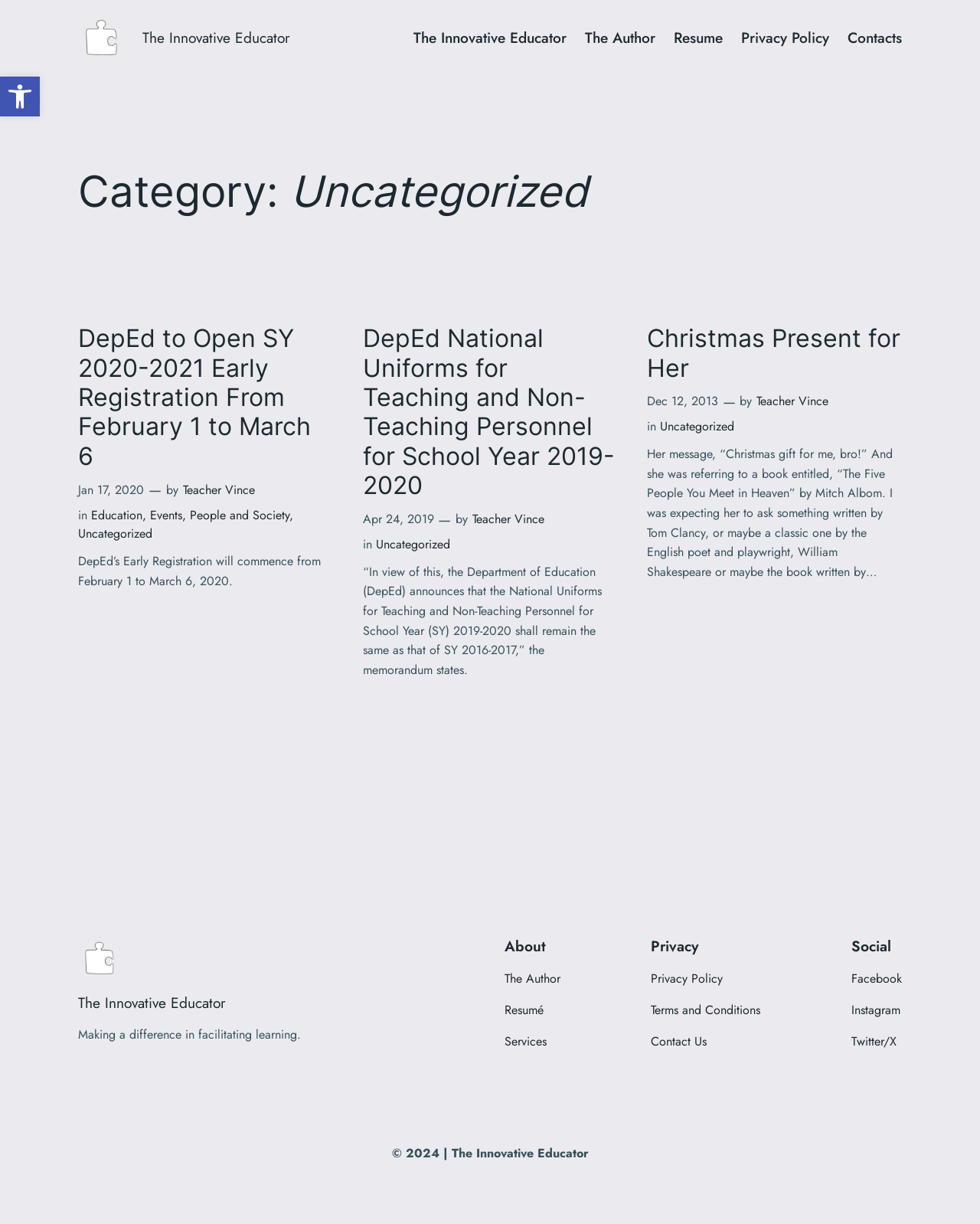Determine the bounding box for the UI element that matches this description: "Uncategorized".

[0.08, 0.429, 0.156, 0.443]